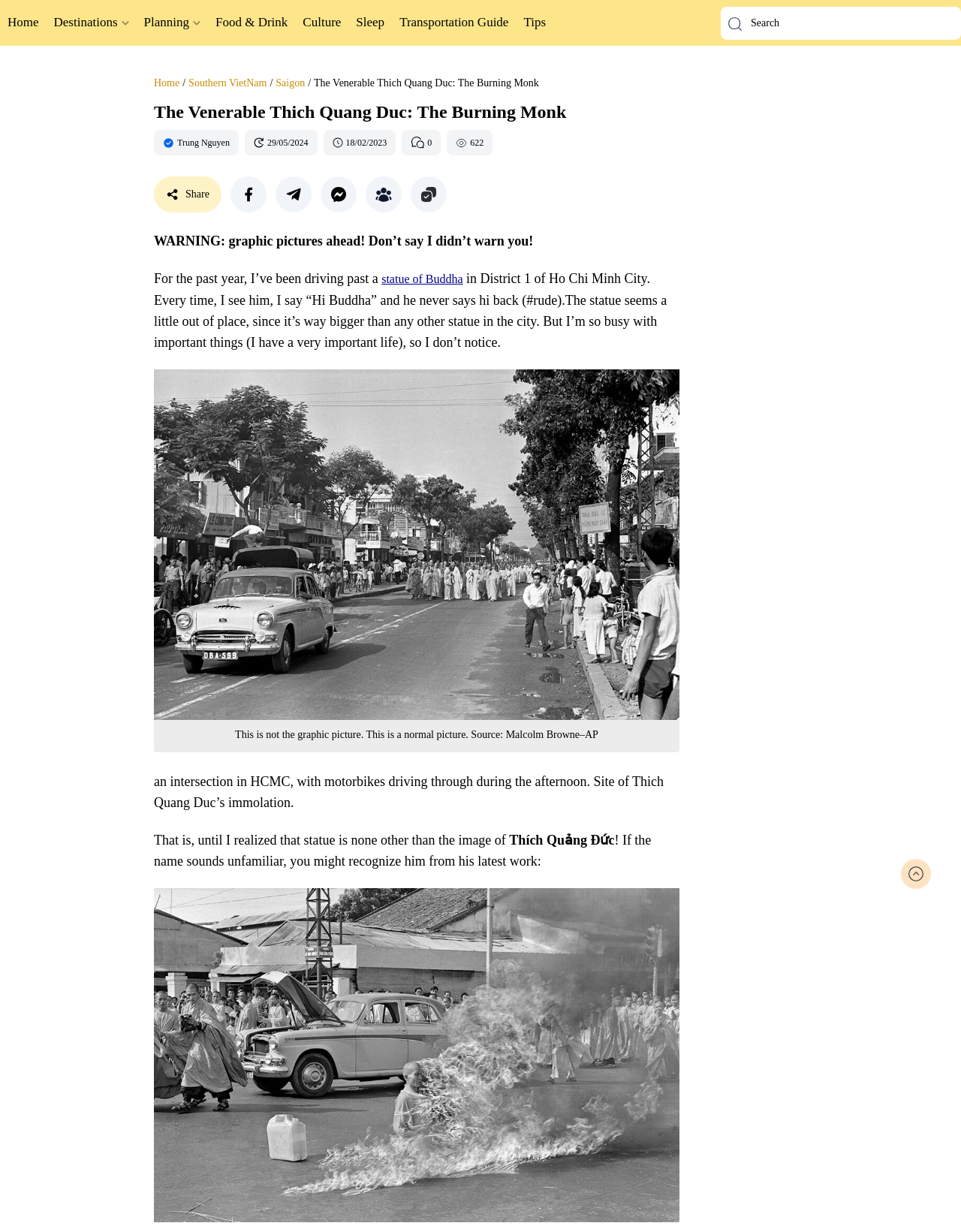What is the author's name?
Look at the image and provide a detailed response to the question.

I found the answer by looking at the author information section on the webpage, which displays the author's name as 'Trung Nguyen'.